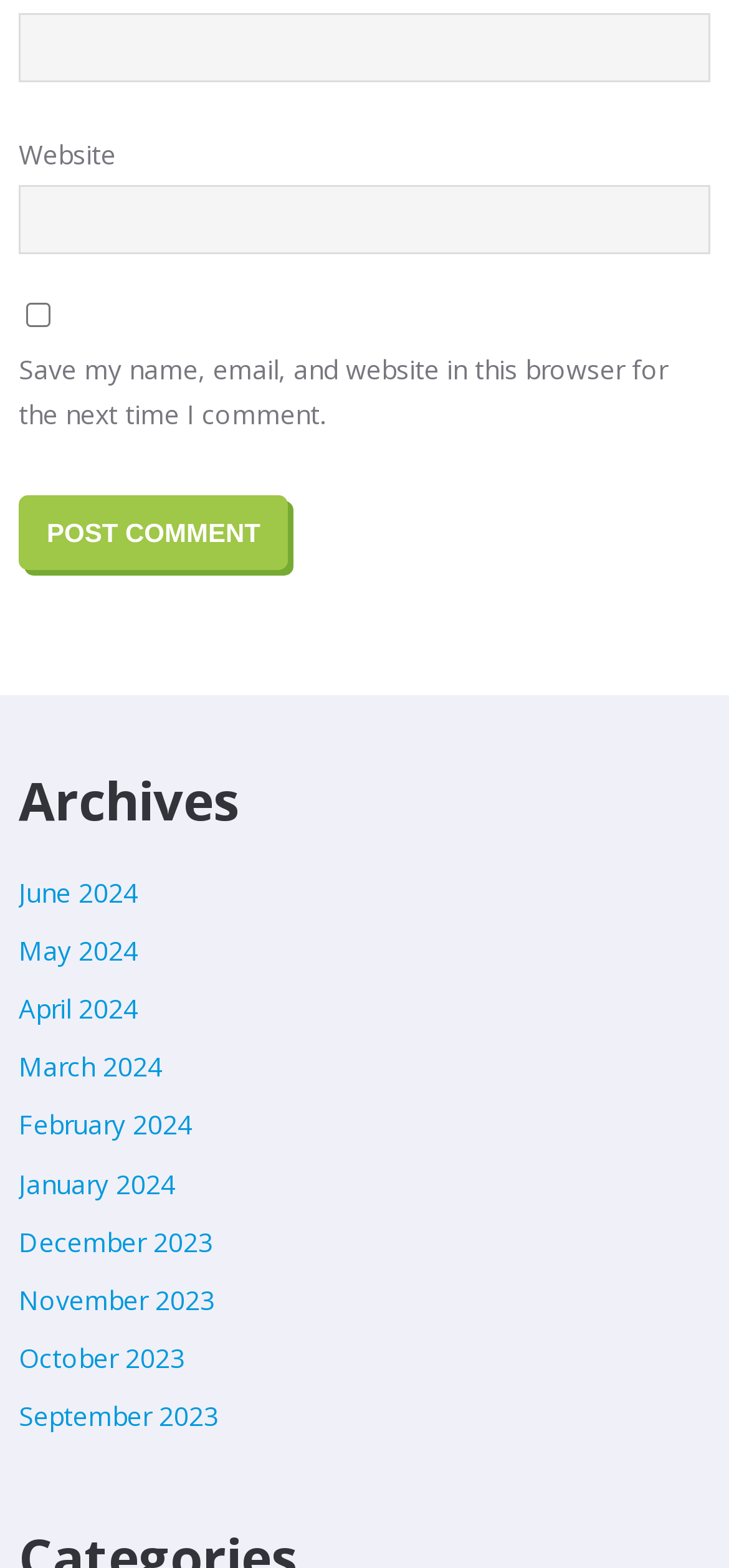Carefully observe the image and respond to the question with a detailed answer:
What is the purpose of the checkbox?

The checkbox is labeled 'Save my name, email, and website in this browser for the next time I comment.' which suggests that its purpose is to save the user's comment information for future use.